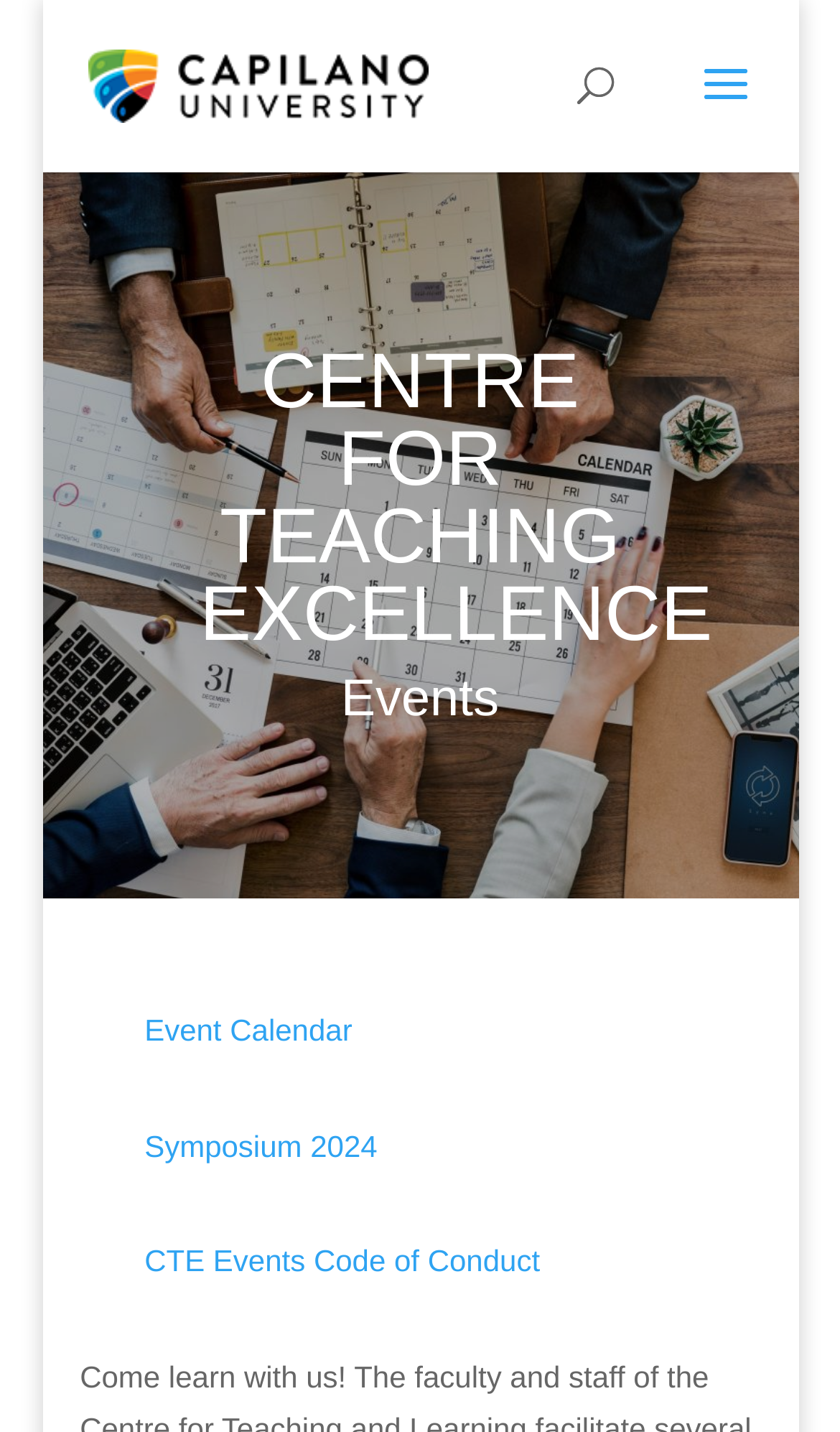Determine the bounding box for the UI element as described: "CTE Events Code of Conduct". The coordinates should be represented as four float numbers between 0 and 1, formatted as [left, top, right, bottom].

[0.172, 0.869, 0.643, 0.893]